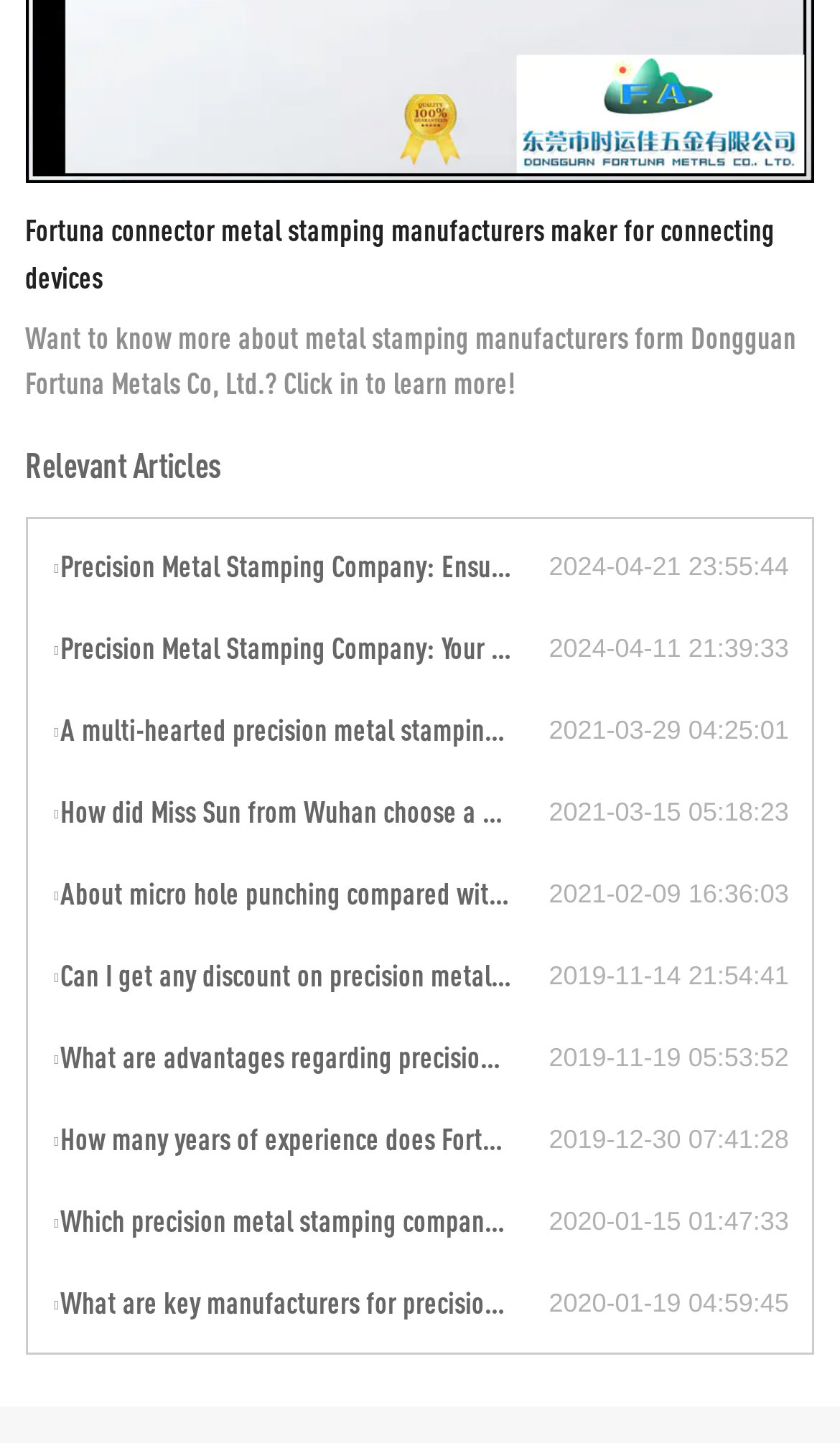What is the date of the latest article?
Give a detailed response to the question by analyzing the screenshot.

I looked at the StaticText elements next to each link and found the latest date, which is 2024-04-21, corresponding to the first article.